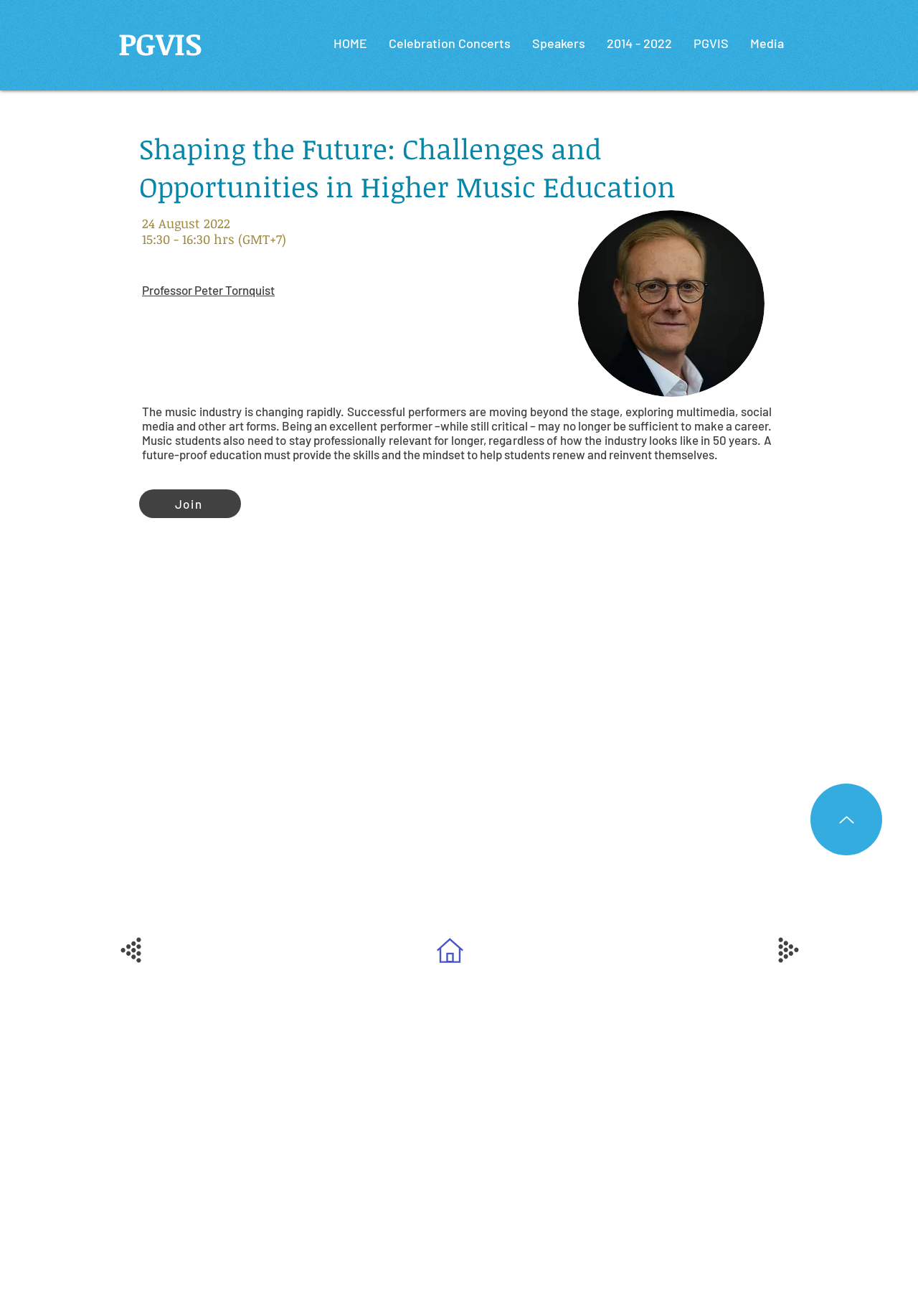Pinpoint the bounding box coordinates of the element to be clicked to execute the instruction: "Go to the top of the page".

[0.883, 0.595, 0.961, 0.65]